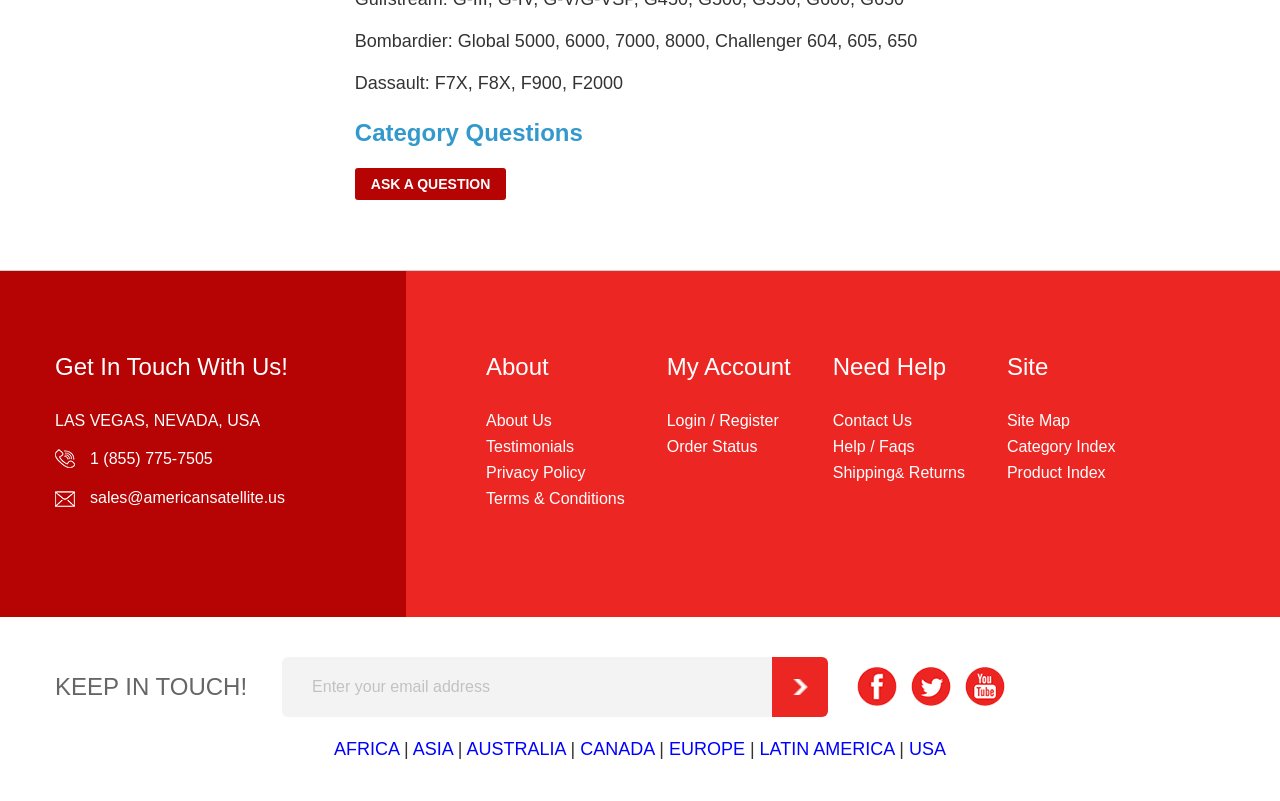Please identify the bounding box coordinates of the clickable area that will allow you to execute the instruction: "Learn about us".

[0.38, 0.515, 0.431, 0.536]